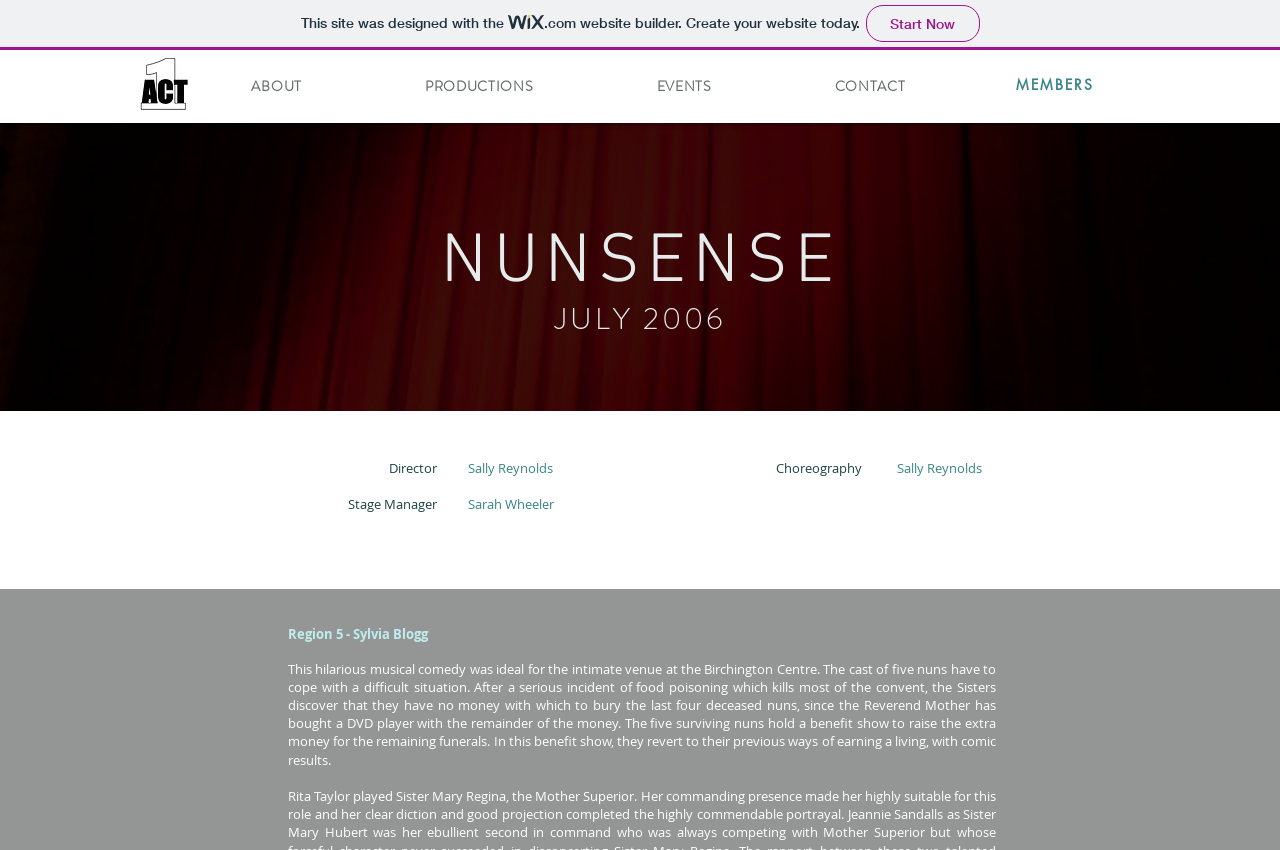Answer the question in one word or a short phrase:
Who is the director of the play?

Sally Reynolds